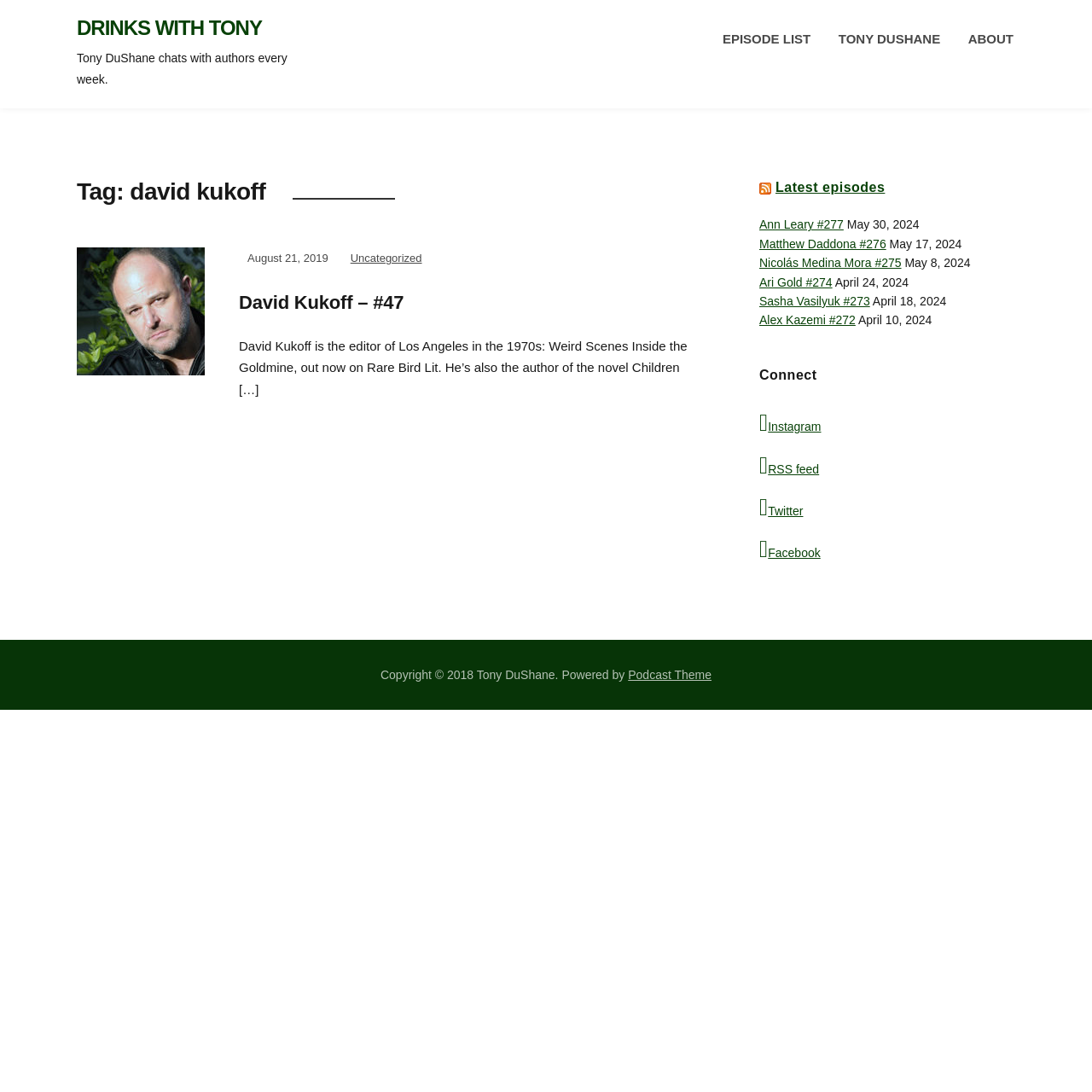Please specify the bounding box coordinates for the clickable region that will help you carry out the instruction: "Read about David Kukoff".

[0.219, 0.264, 0.633, 0.29]